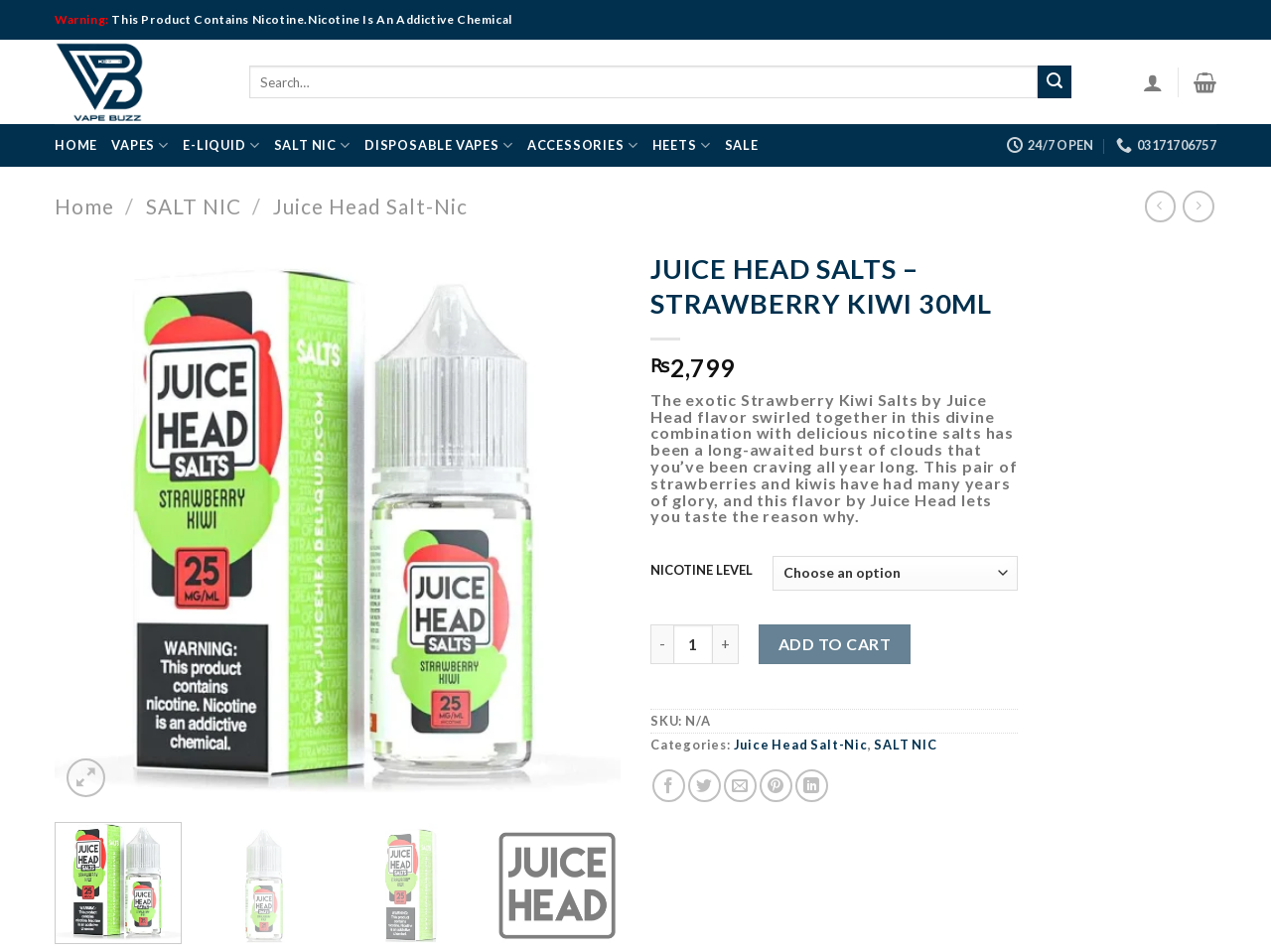Provide an in-depth caption for the webpage.

This webpage is about a product called "JUICE HEAD SALTS – STRAWBERRY KIWI 30ML" from Vapebuzz. At the top, there is a warning message stating that the product contains nicotine, which is an addictive chemical. Below the warning, there is a search bar with a submit button. On the top-right corner, there are several links to social media platforms and a shopping cart icon.

The main content of the page is divided into two sections. On the left, there is a navigation menu with links to different categories, including "HOME", "VAPES", "E-LIQUID", "SALT NIC", "DISPOSABLE VAPES", "ACCESSORIES", and "SALE". On the right, there is a product description section.

In the product description section, there is a heading that displays the product name, followed by the price, which is ₹2,799. Below the price, there is a detailed description of the product, which is a flavor of nicotine salts from Juice Head. The description highlights the unique combination of strawberry and kiwi flavors.

Below the product description, there are several options to customize the product, including a dropdown menu to select the nicotine level and a quantity selector with "+" and "-" buttons. There is also an "ADD TO CART" button.

Further down, there are additional details about the product, including the SKU number, categories, and social media sharing links.